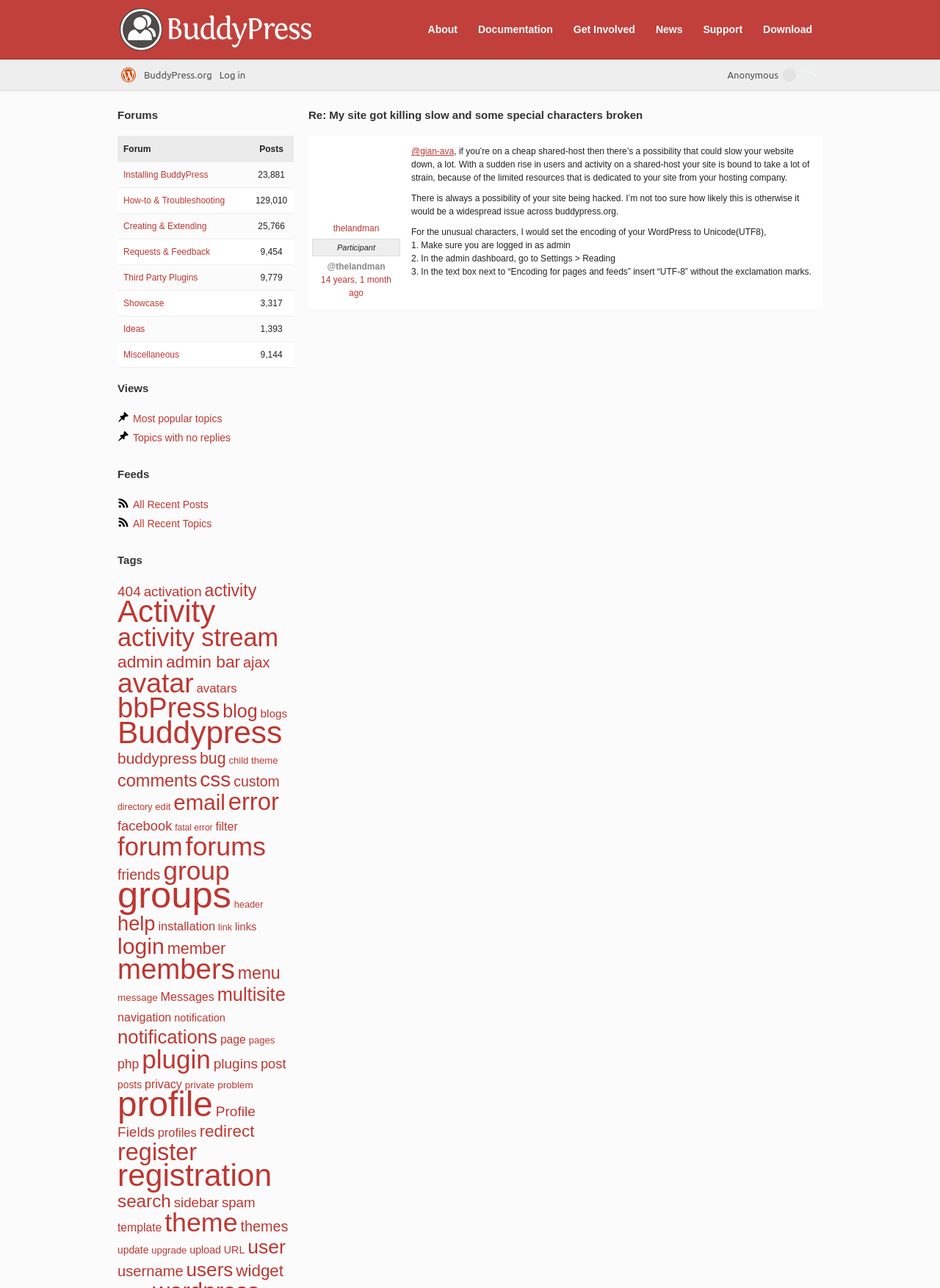Explain the features and main sections of the webpage comprehensively.

This webpage appears to be a forum or discussion board for BuddyPress, a software for online communities, teams, and groups. At the top of the page, there are several links to different sections of the website, including "About", "Documentation", "Get Involved", "News", "Support", and "Download". Below these links, there is a heading that reads "Re: My site got killing slow and some special characters broken · BuddyPress.org", which suggests that this page is a specific topic or thread within the forum.

To the right of the heading, there is a link to the user "thelandman" and a timestamp indicating that the post was made 14 years and 1 month ago. Below this, there is a block of text that appears to be a response or comment from another user, "@gian-ava", which discusses the possibility of a website being hacked and provides some troubleshooting steps for encoding issues.

Further down the page, there are several headings and links that appear to be categorized by topic or type. These include "Forums", "Posts", "Installing BuddyPress", "How-to & Troubleshooting", "Creating & Extending", "Requests & Feedback", "Third Party Plugins", "Showcase", "Ideas", and "Miscellaneous". Each of these headings has a corresponding link and a number in parentheses, which likely indicates the number of topics or posts within that category.

To the right of these headings, there are several other links and headings, including "Views", "Feeds", and "Tags". These links appear to be related to filtering or sorting topics or posts within the forum.

At the bottom of the page, there is a long list of links that appear to be tags or keywords related to BuddyPress, with the number of items or topics associated with each tag in parentheses. These tags include topics such as "404", "activation", "activity", "admin", and many others.